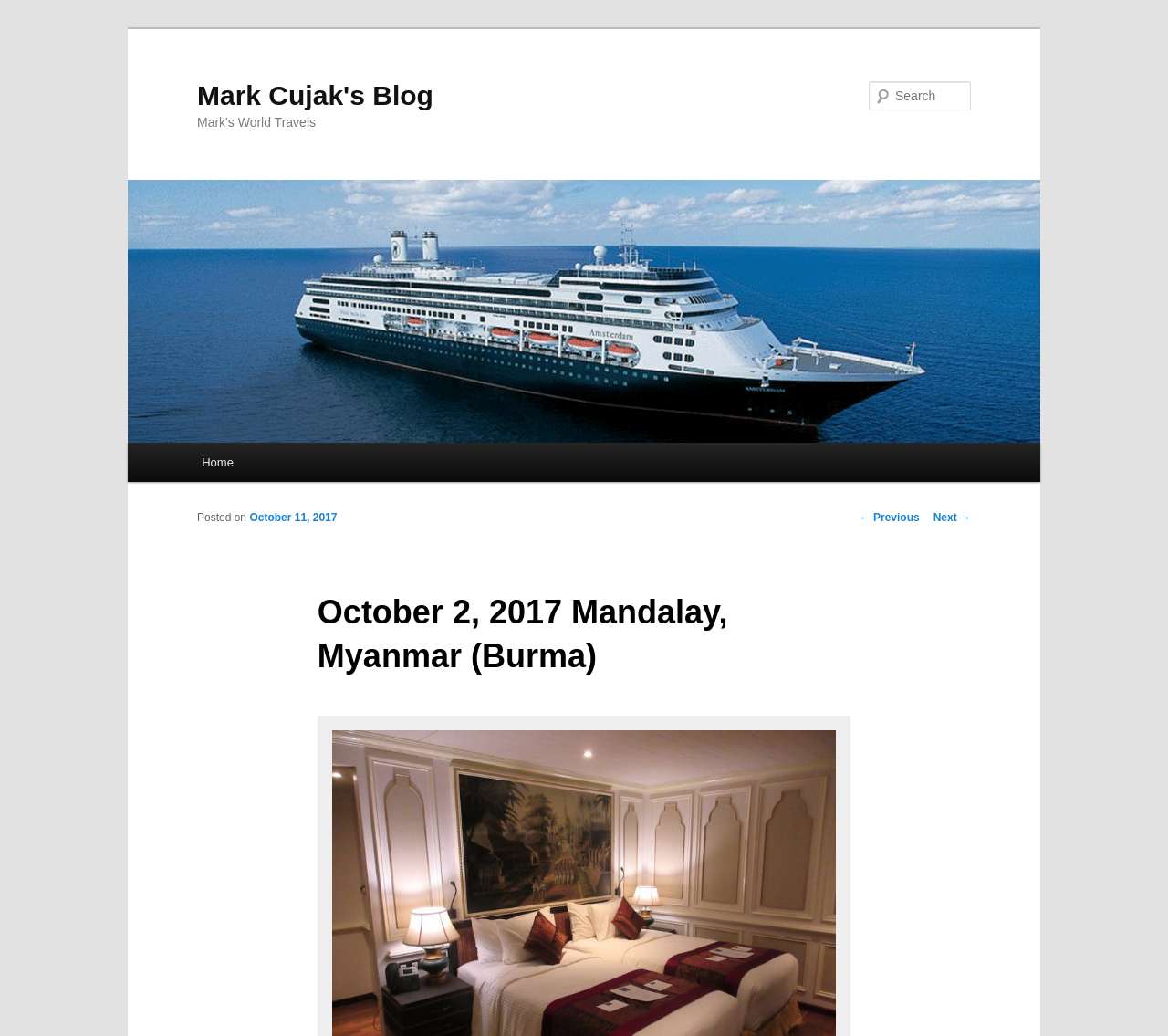Please find and generate the text of the main header of the webpage.

Mark Cujak's Blog